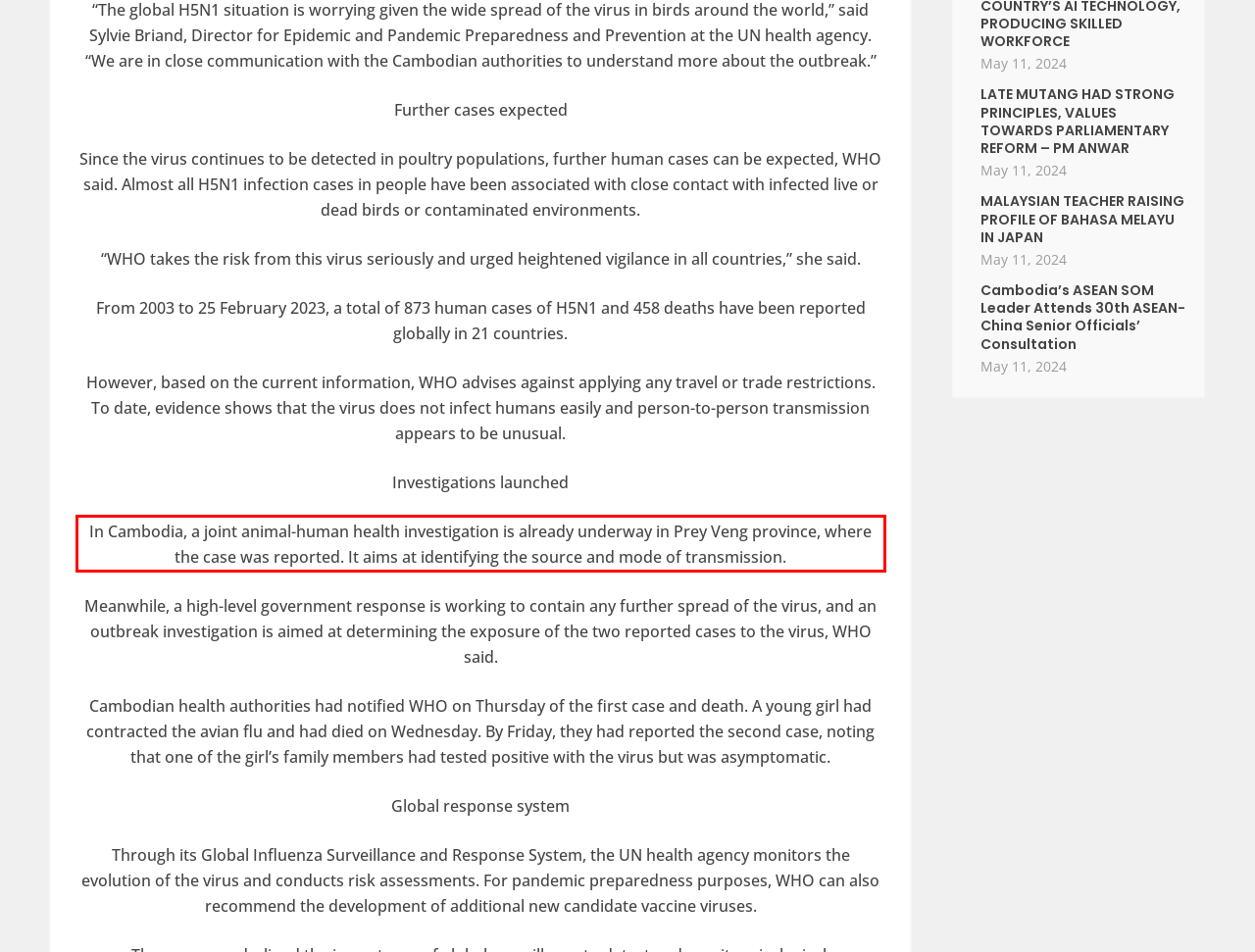Identify the text inside the red bounding box in the provided webpage screenshot and transcribe it.

In Cambodia, a joint animal-human health investigation is already underway in Prey Veng province, where the case was reported. It aims at identifying the source and mode of transmission.